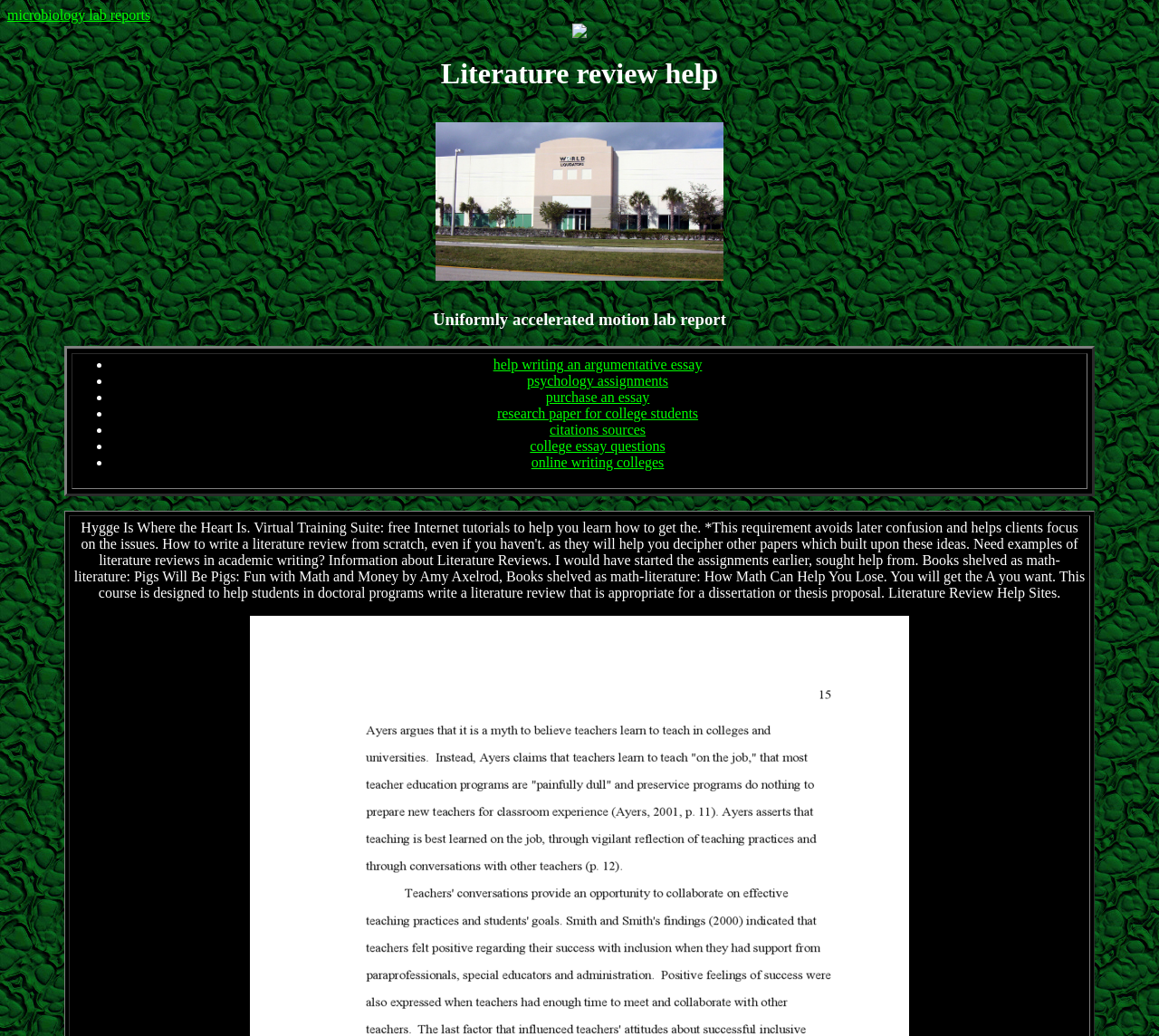Could you locate the bounding box coordinates for the section that should be clicked to accomplish this task: "View literature review help".

[0.006, 0.055, 0.994, 0.088]